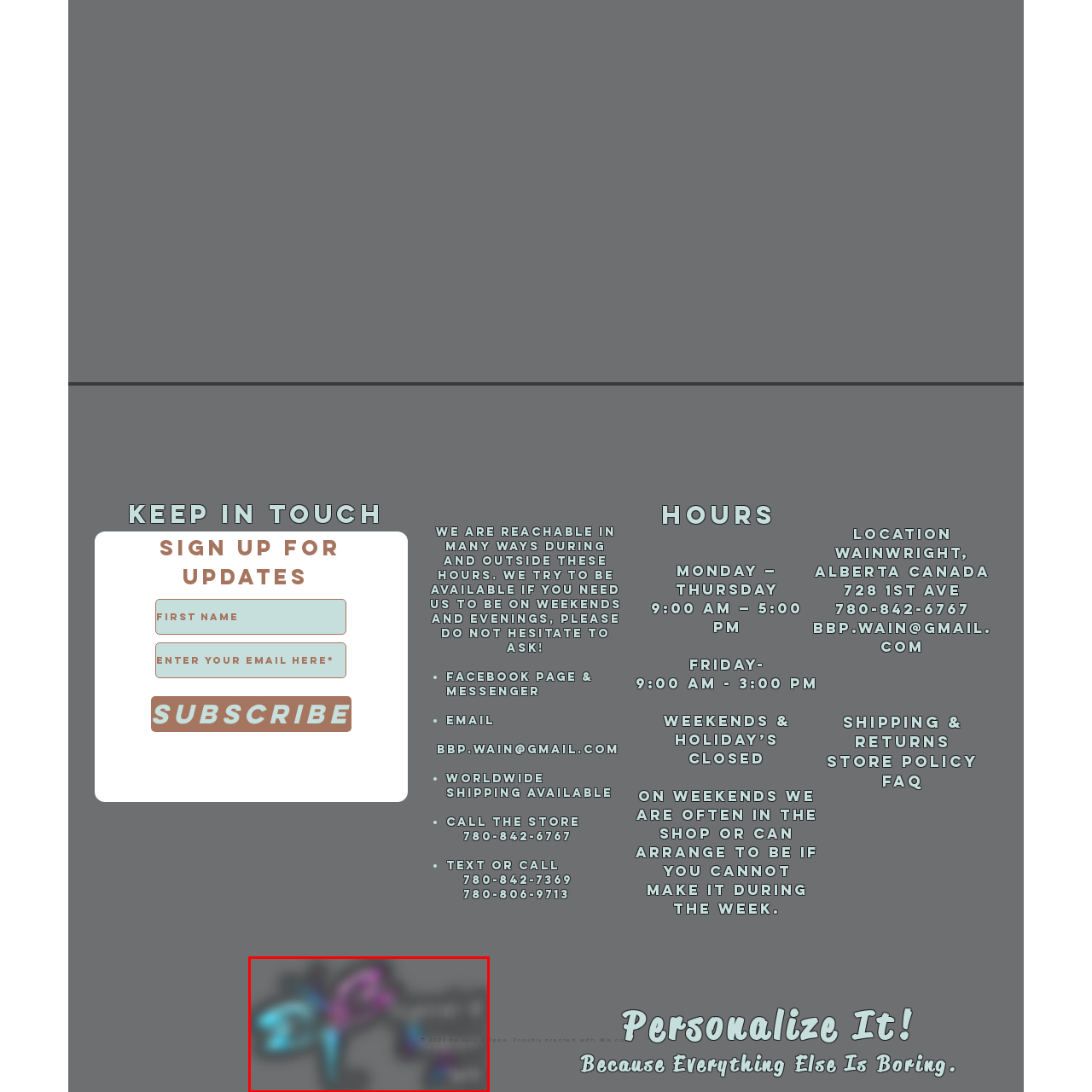View the portion of the image within the red bounding box and answer this question using a single word or phrase:
What is the purpose of the logo?

To represent brand identity